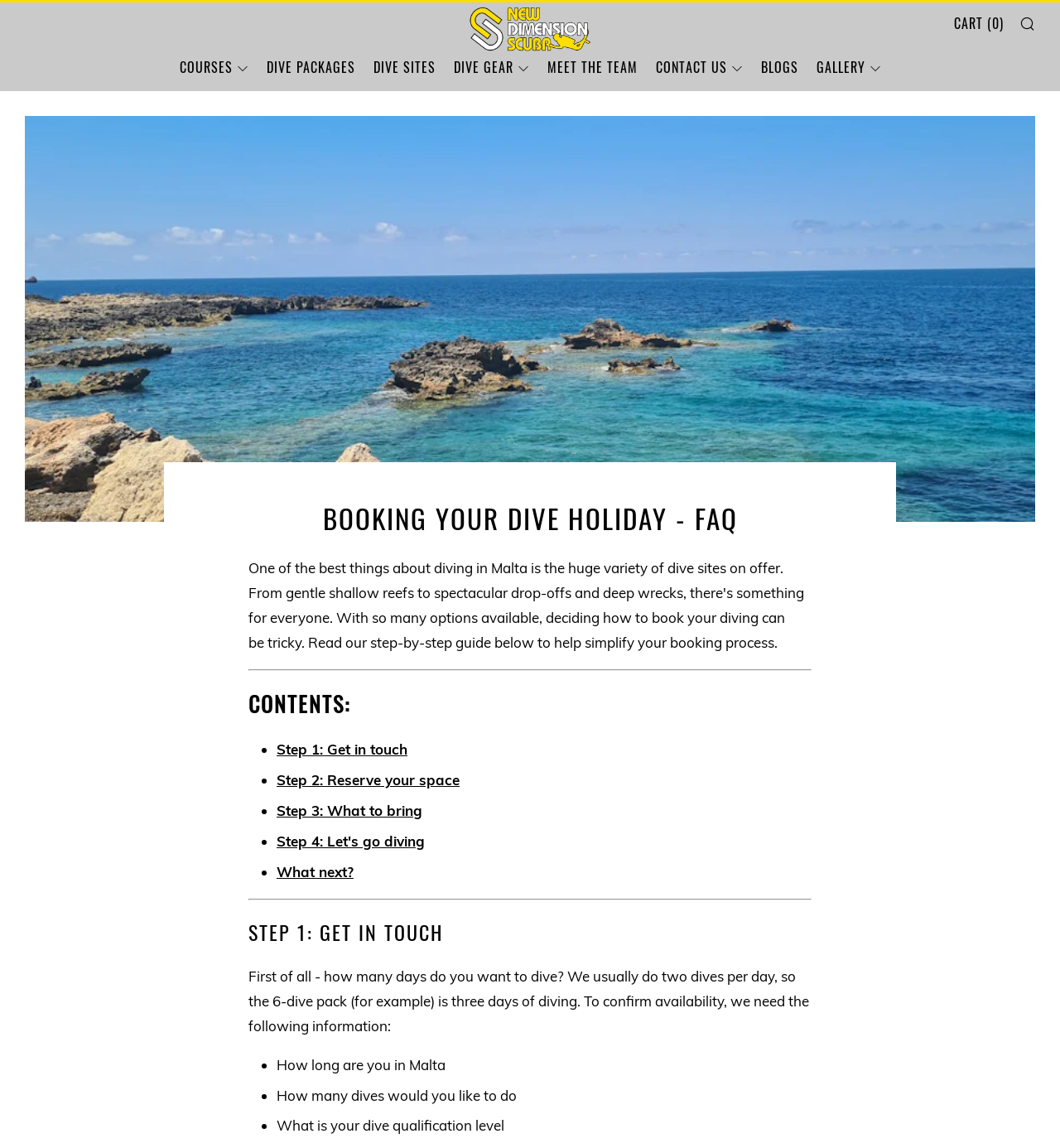Answer the following in one word or a short phrase: 
What is the purpose of the separator element at coordinates [0.234, 0.583, 0.766, 0.584]?

To separate sections